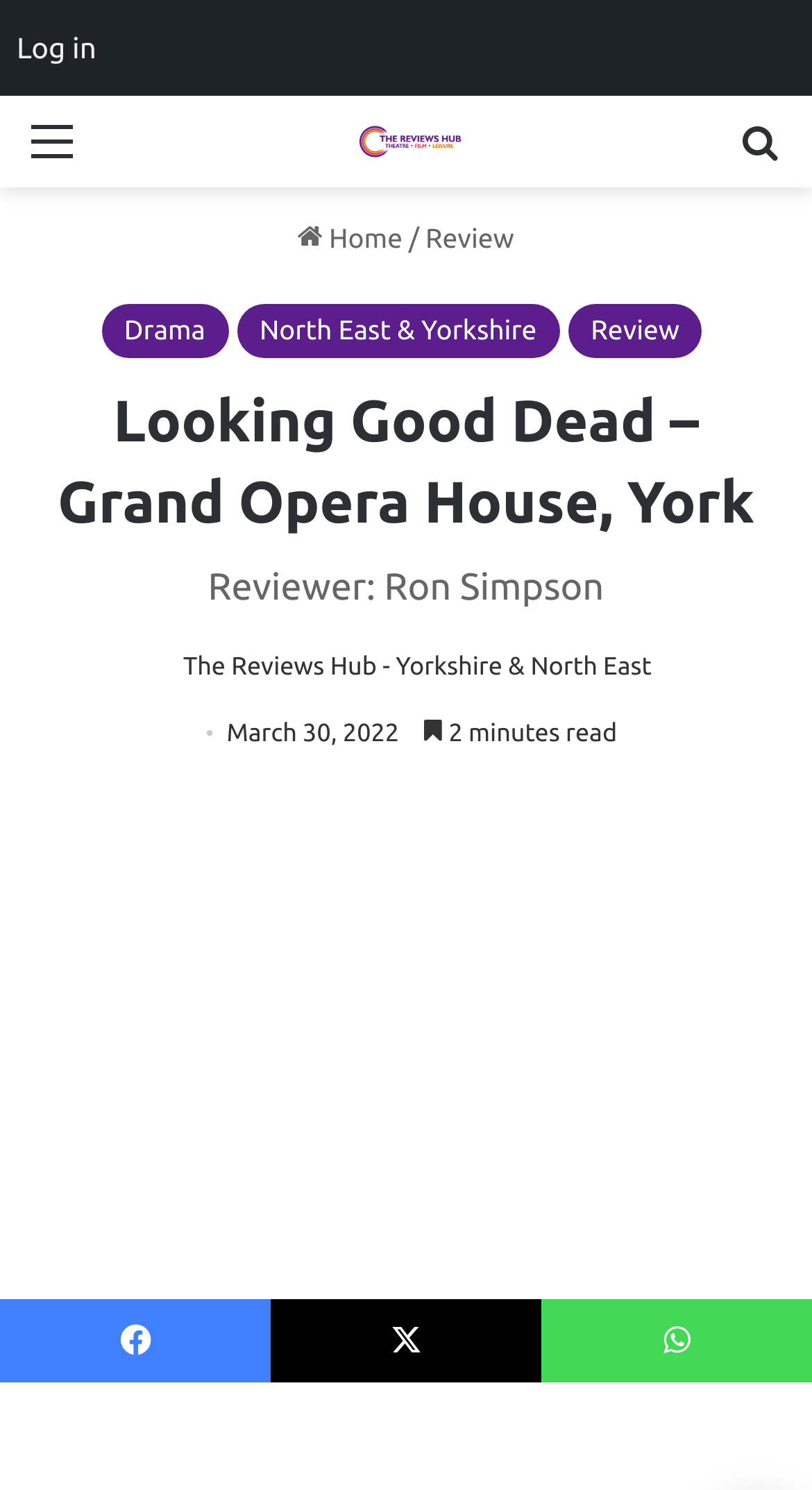Using the information in the image, give a comprehensive answer to the question: 
What is the date of the review?

The question can be answered by looking at the static text element with the text 'March 30, 2022' which indicates that the review was published on March 30, 2022.